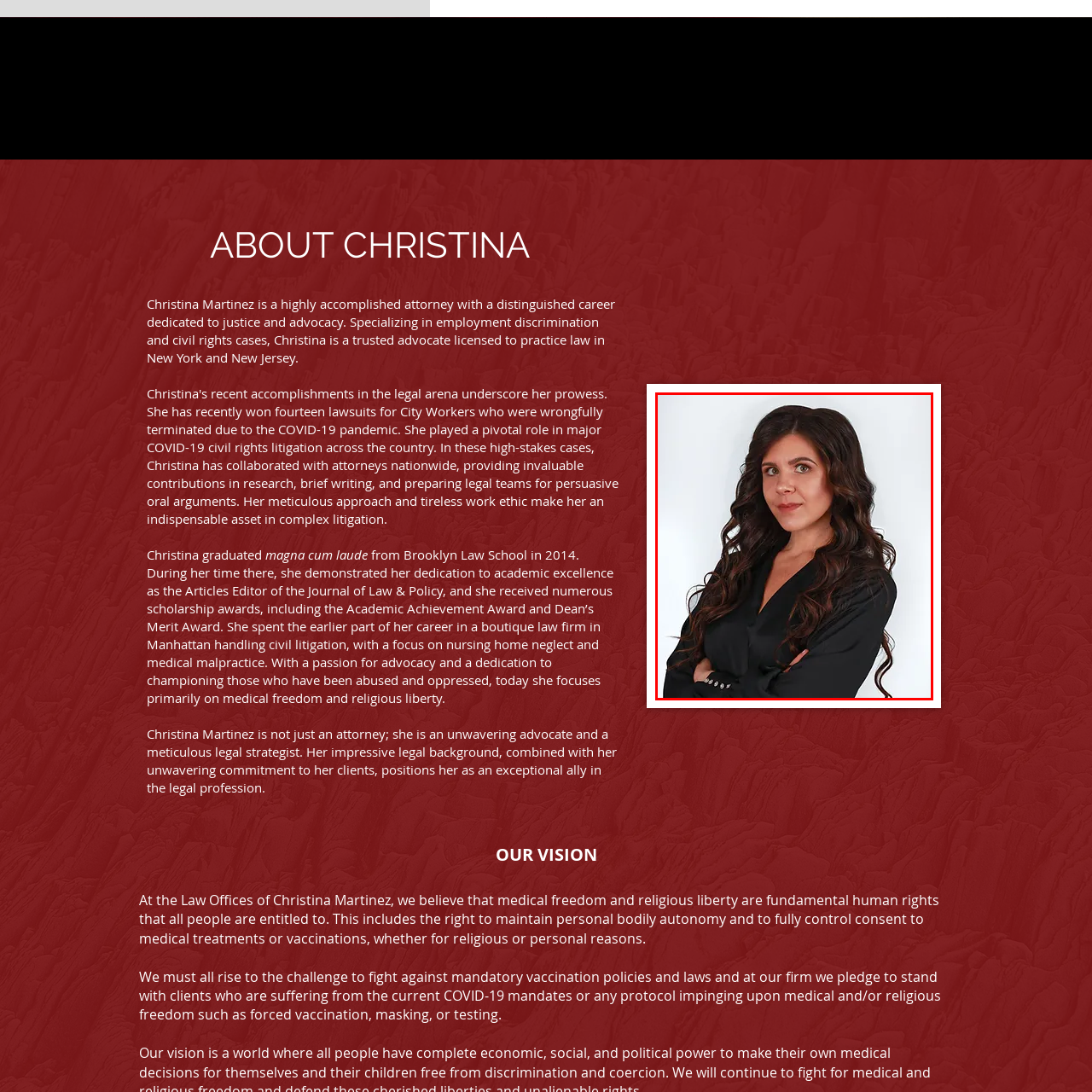Where is Christina Martinez licensed to practice law?
Examine the image highlighted by the red bounding box and answer briefly with one word or a short phrase.

New York and New Jersey